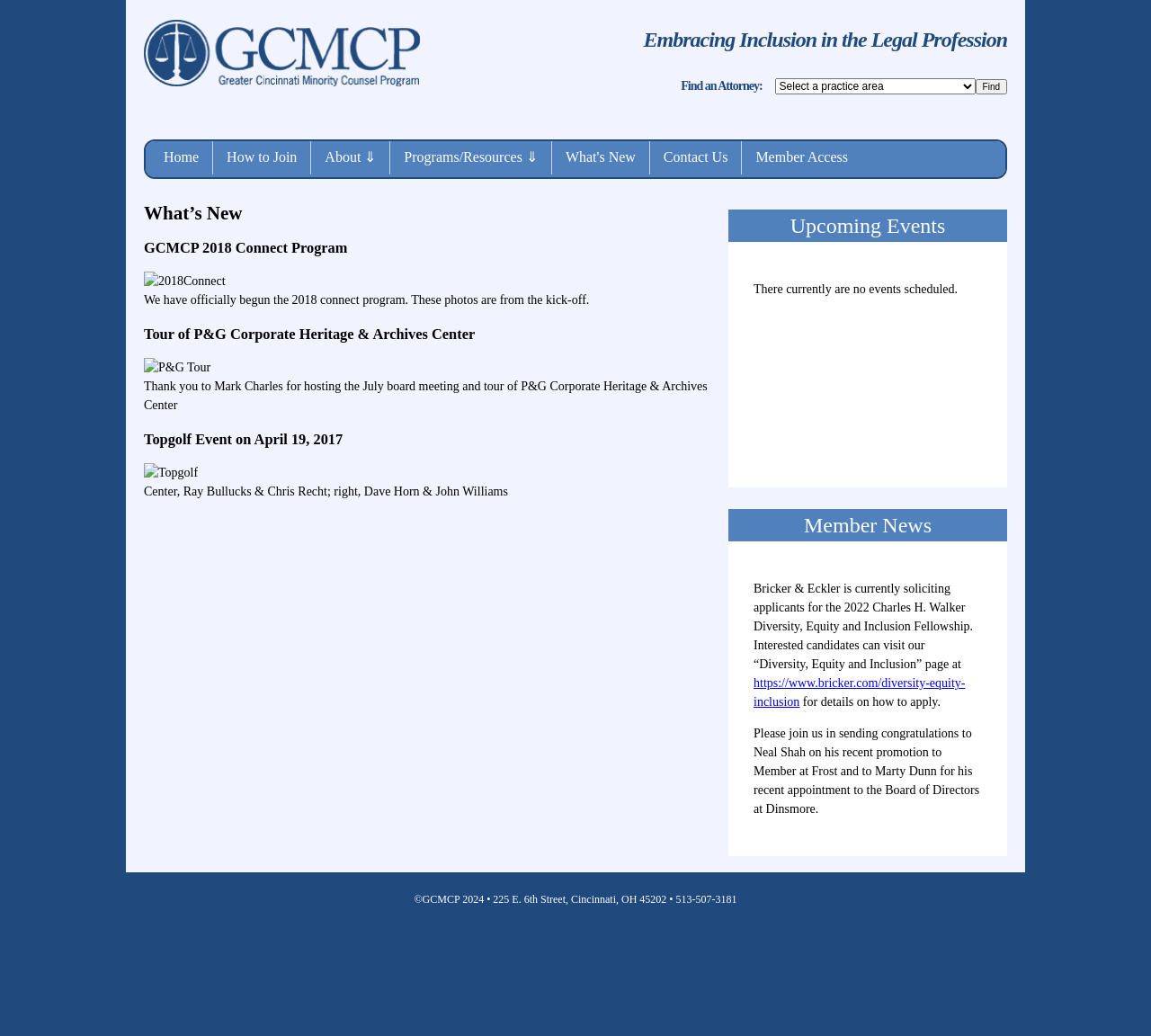Please identify the primary heading of the webpage and give its text content.

Embracing Inclusion in the Legal Profession